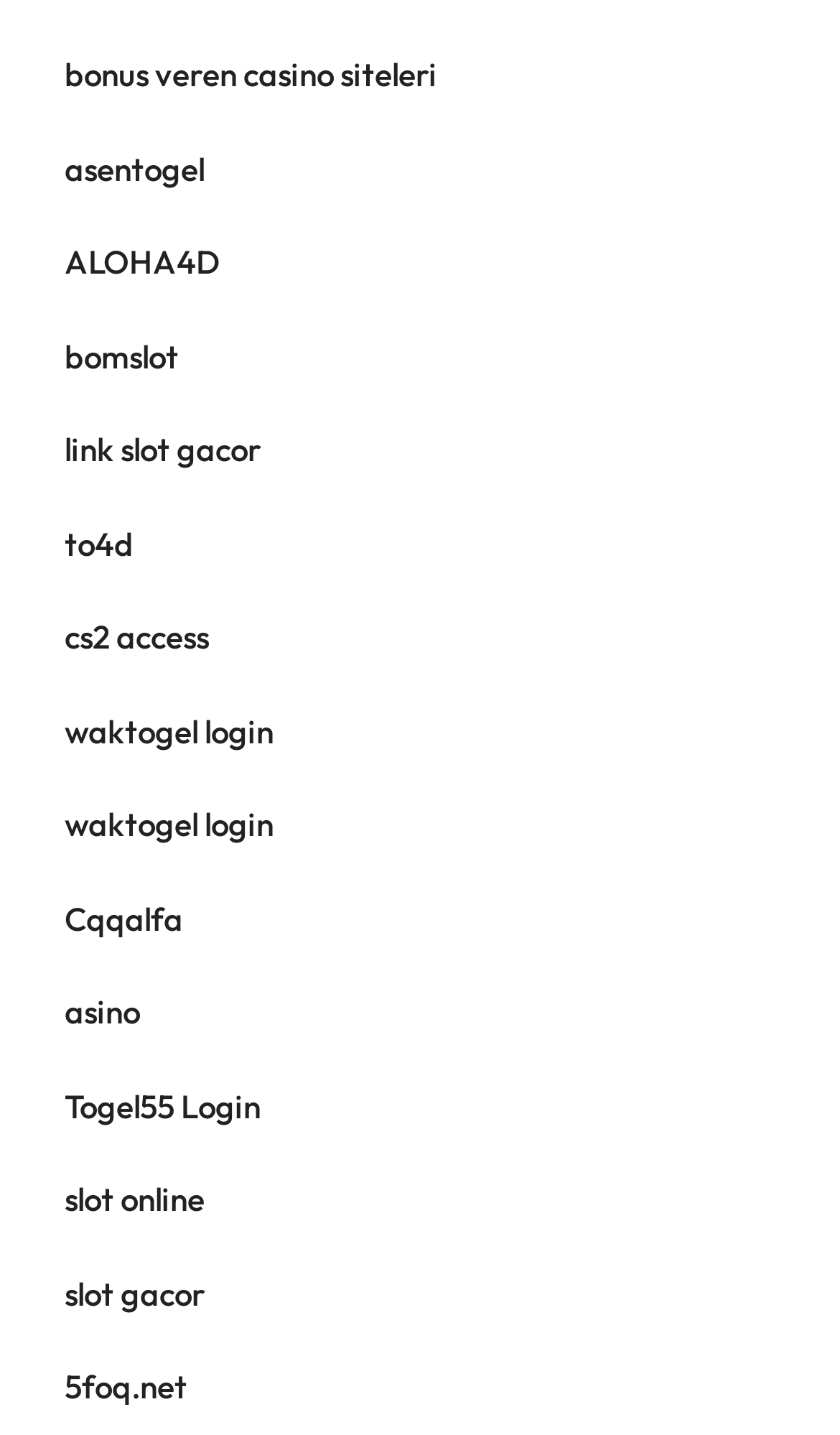Please identify the bounding box coordinates for the region that you need to click to follow this instruction: "access ALOHA4D".

[0.077, 0.169, 0.262, 0.197]